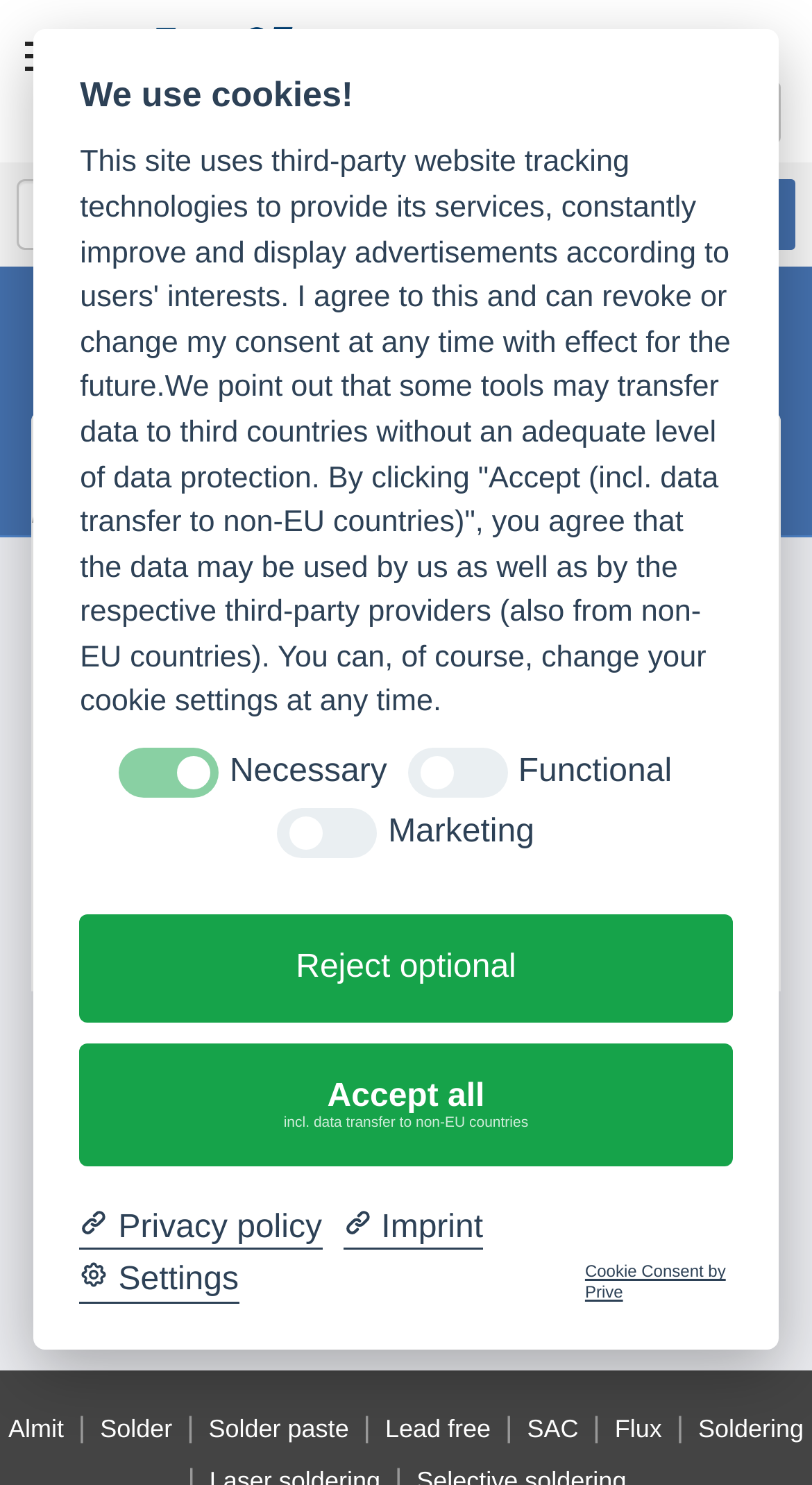How many types of solder wire are available?
Based on the image, give a concise answer in the form of a single word or short phrase.

2